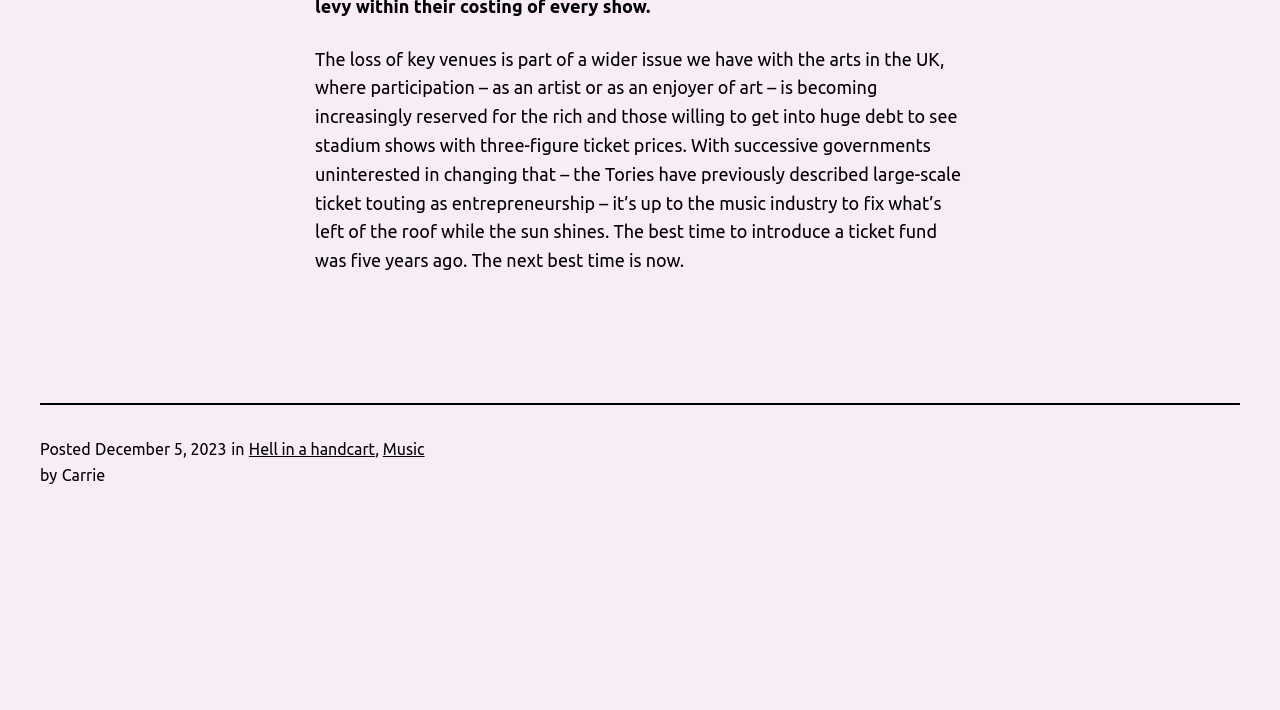Find the bounding box coordinates for the HTML element specified by: "Music".

[0.299, 0.62, 0.332, 0.645]